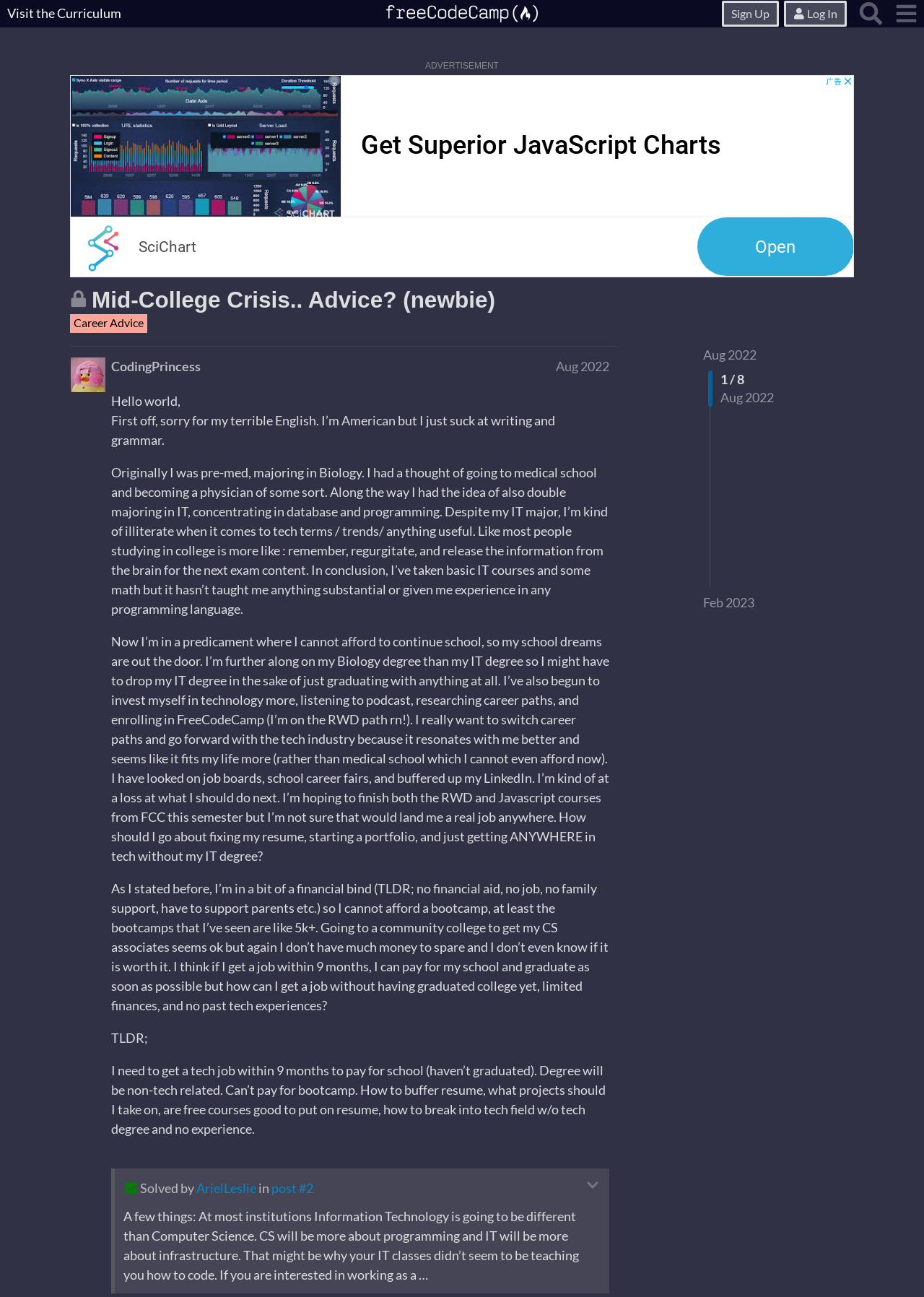Locate the bounding box coordinates of the clickable area to execute the instruction: "click the link in the middle". Provide the coordinates as four float numbers between 0 and 1, represented as [left, top, right, bottom].

None